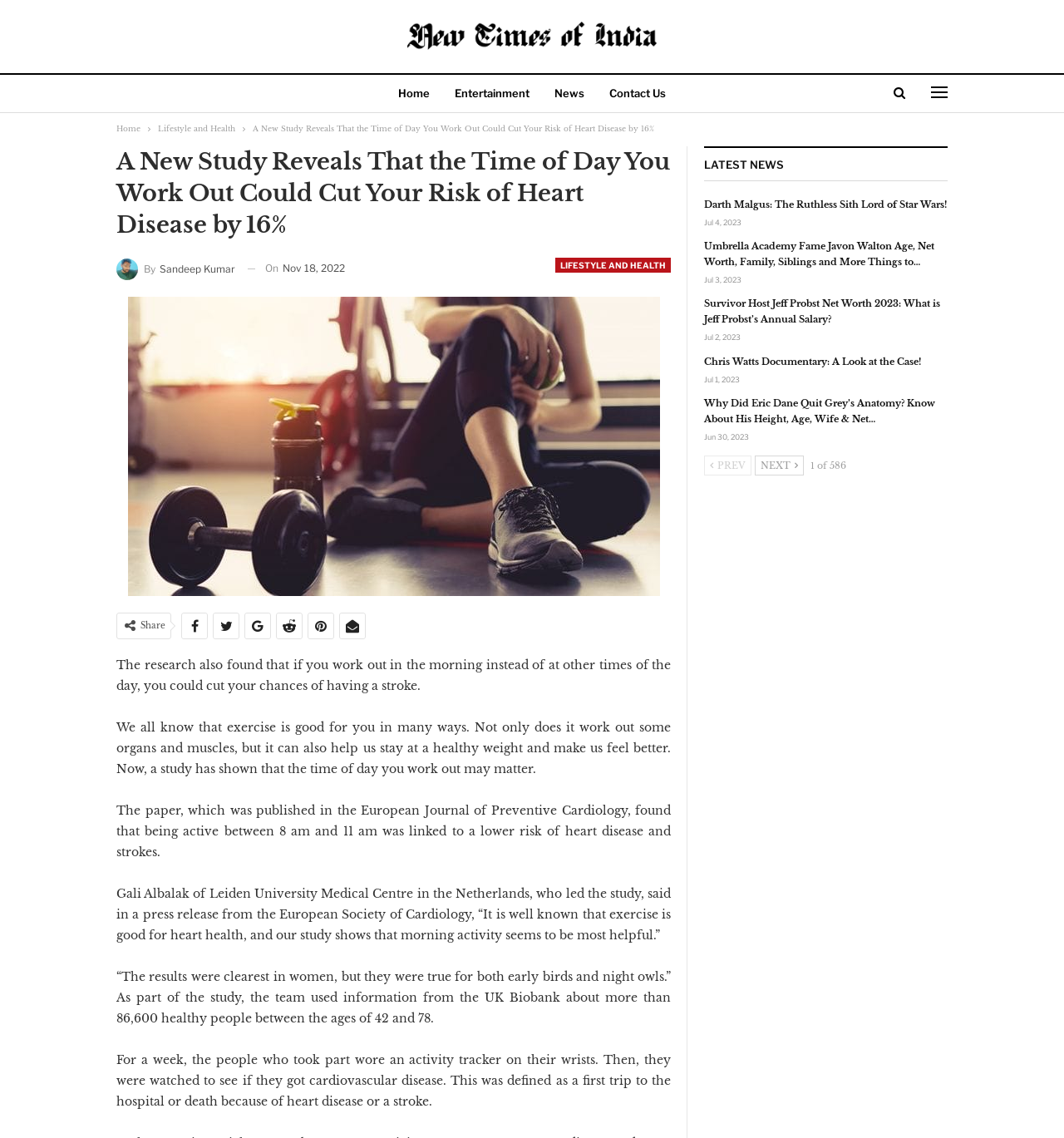Pinpoint the bounding box coordinates of the element to be clicked to execute the instruction: "Click on the 'News' link".

[0.512, 0.066, 0.559, 0.1]